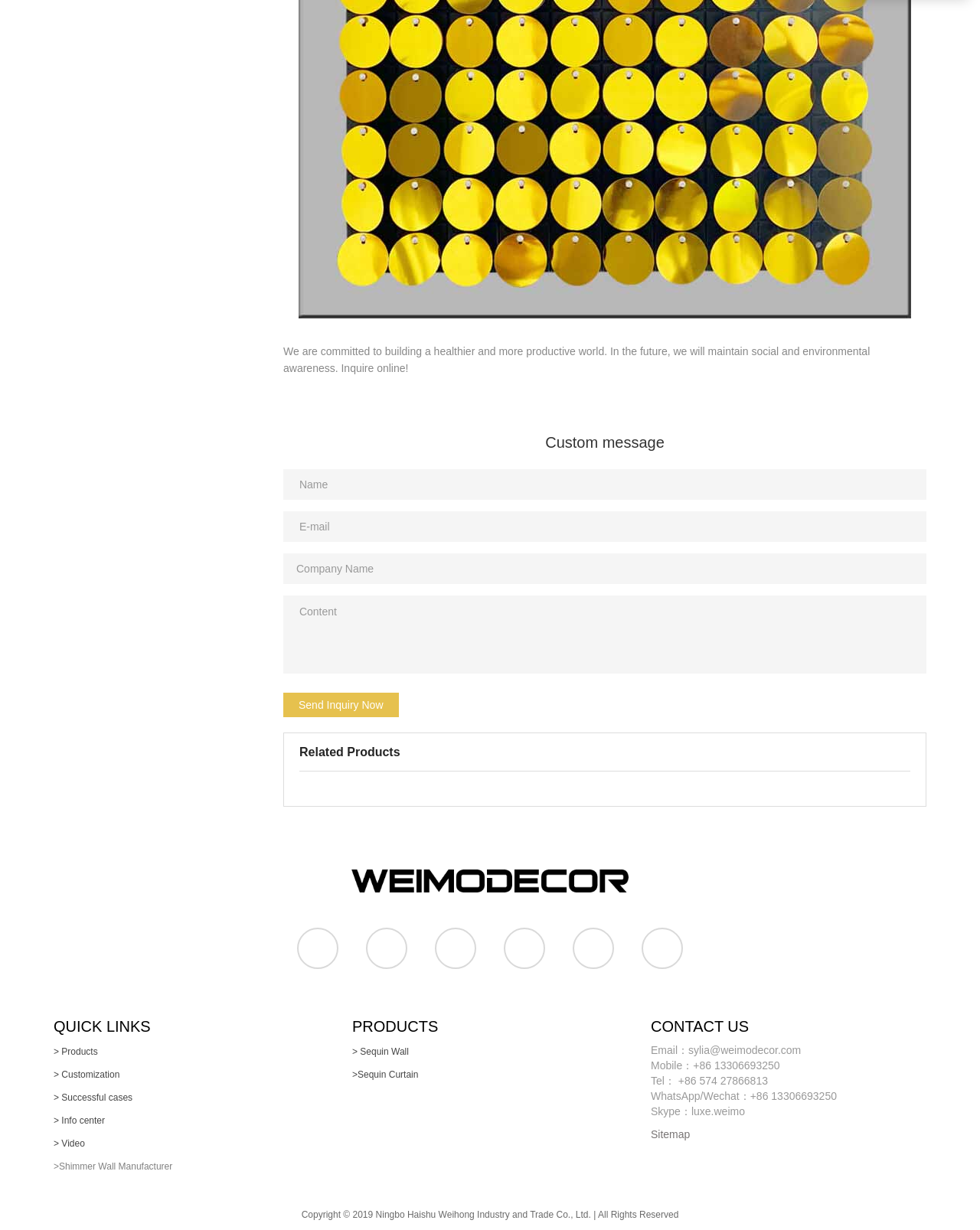What is the company's email address?
Please provide a comprehensive answer to the question based on the webpage screenshot.

I found the company's email address in the 'CONTACT US' section, which is 'sylia@weimodecor.com'.